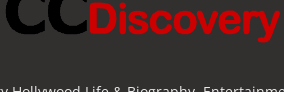Provide an in-depth description of the image.

The image displays the logo of "CCDiscovery," which is prominently featured in bold black and red letters. Below the logo, a tagline highlights the focus on delivering the latest updates on Hollywood life, biographies, entertainment, movies, games, sports, technology, and health news. This branding suggests that CCDiscovery aims to provide a comprehensive source for breaking news and updates across various domains of interest, appealing to a broad audience looking for timely and engaging information. The dark background enhances the visibility of the logo, making it a striking element on the page.